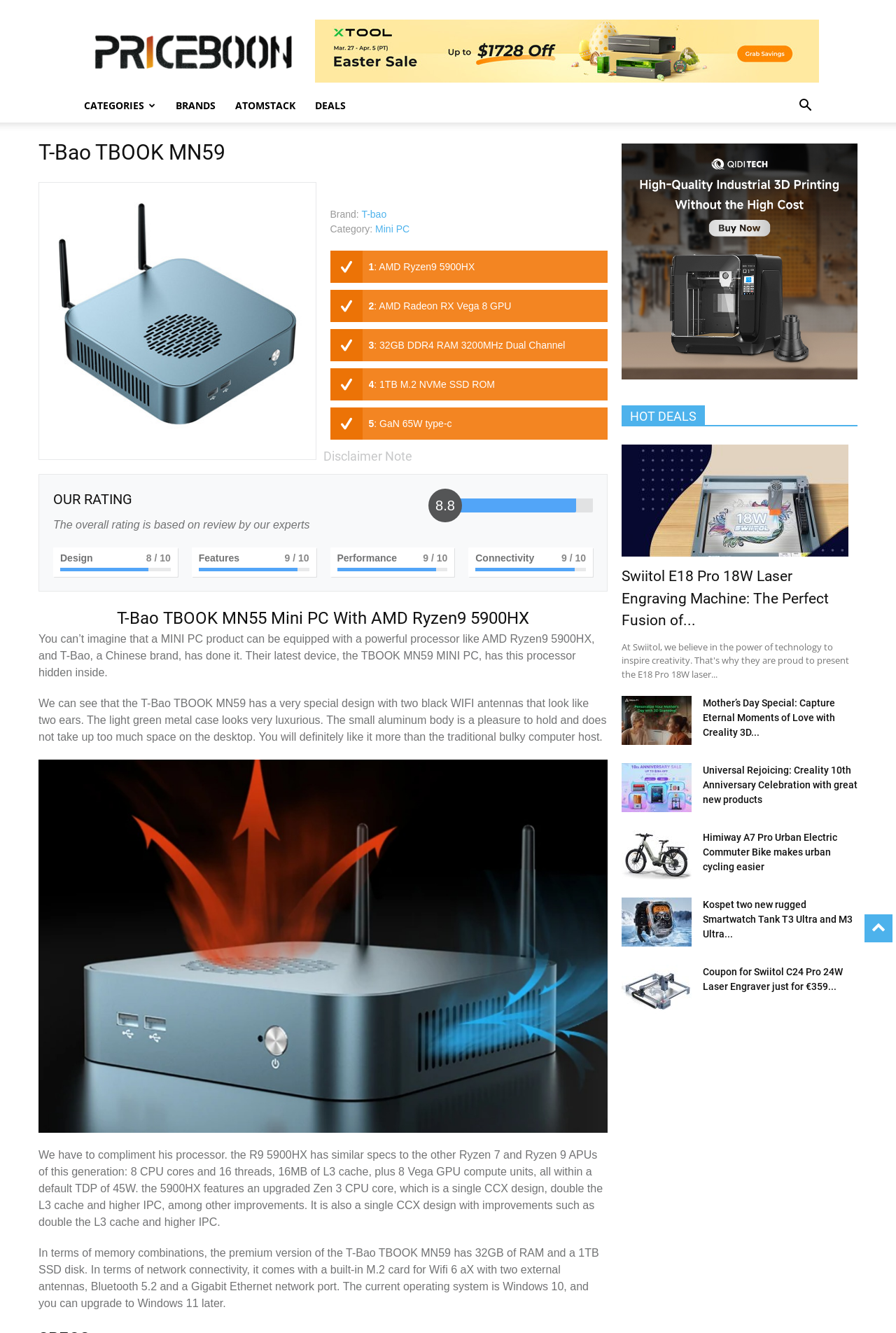Find the bounding box coordinates of the element I should click to carry out the following instruction: "Go to the home page".

None